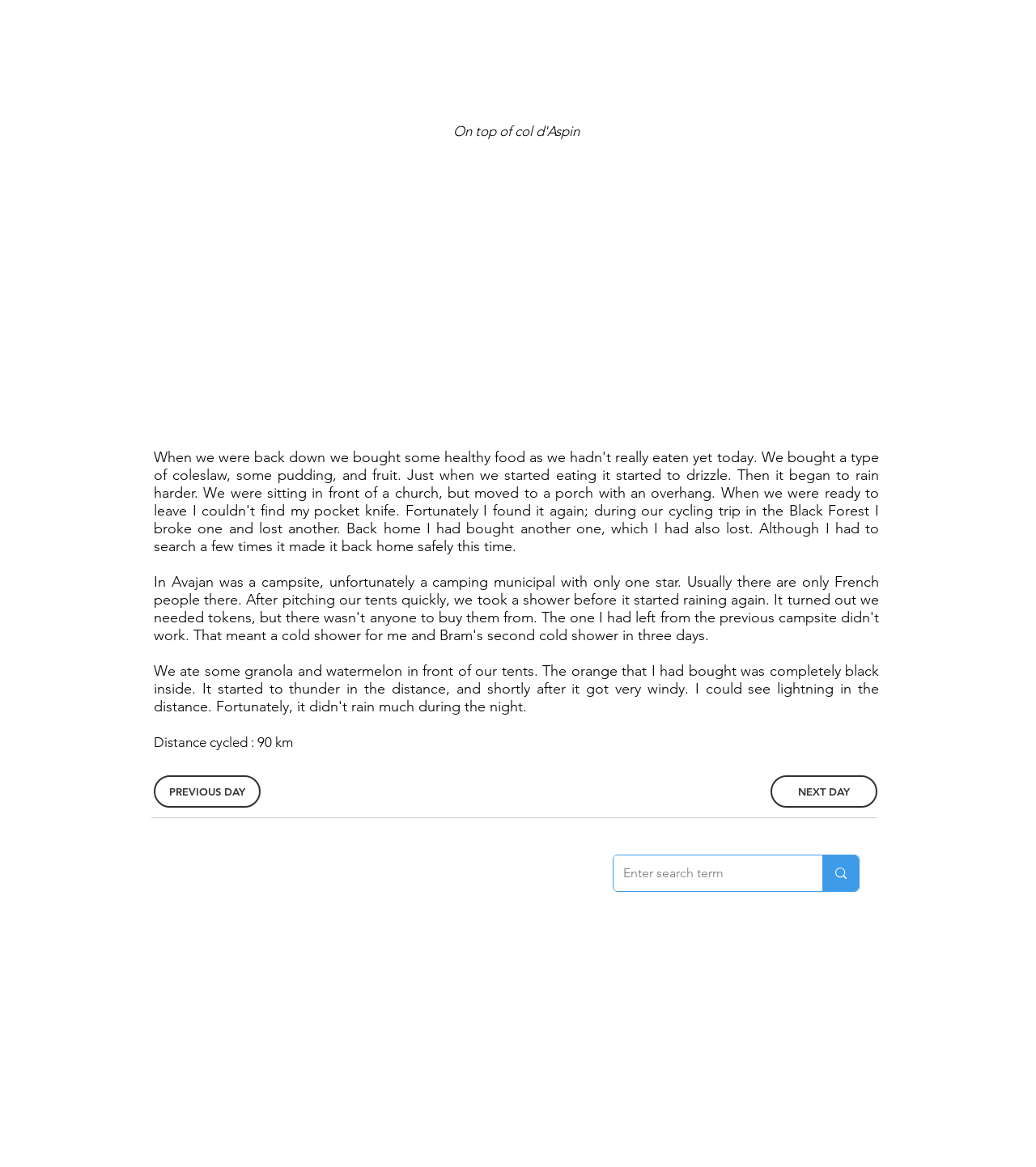What is the text of the previous day link?
Refer to the image and respond with a one-word or short-phrase answer.

PREVIOUS DAY